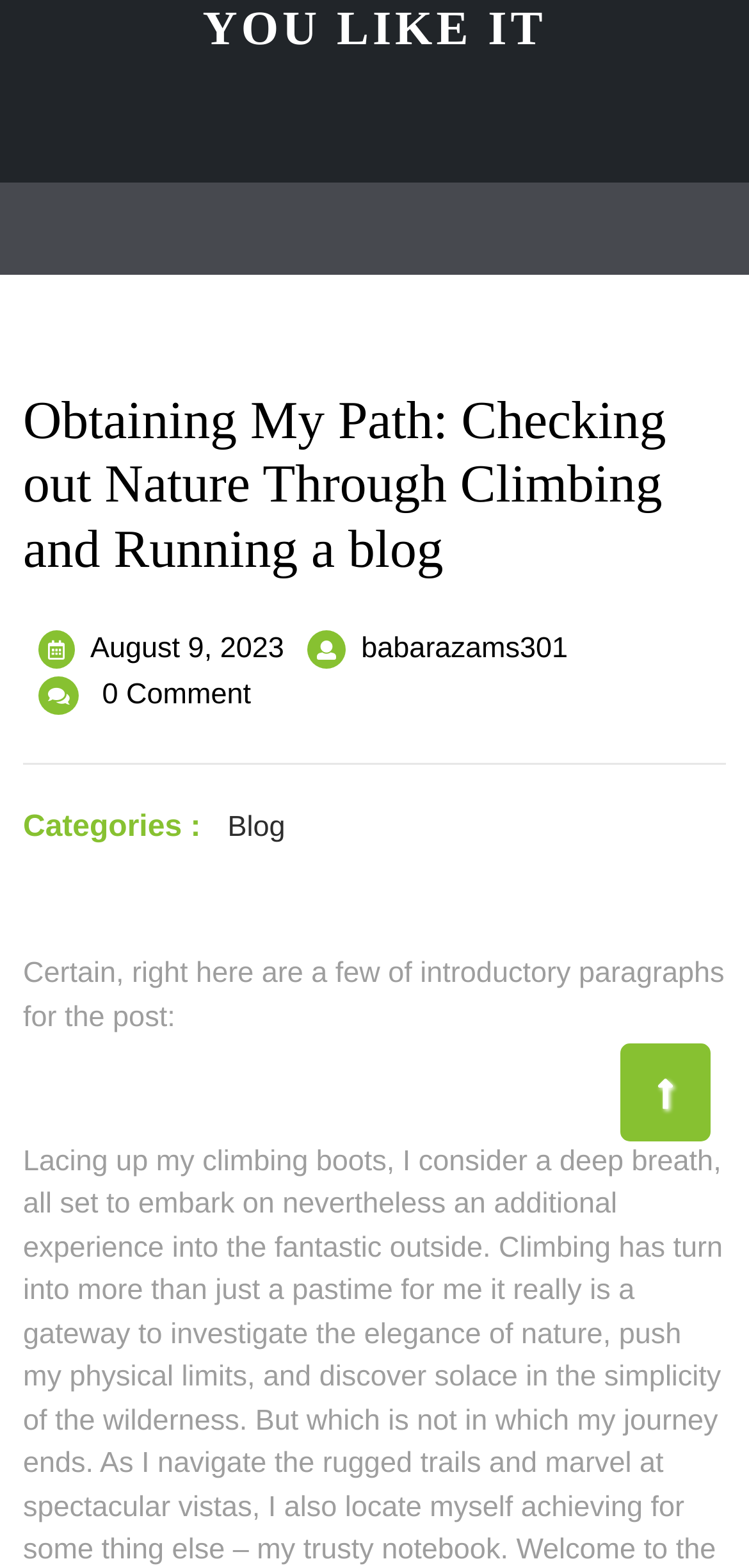Could you identify the text that serves as the heading for this webpage?

Obtaining My Path: Checking out Nature Through Climbing and Running a blog